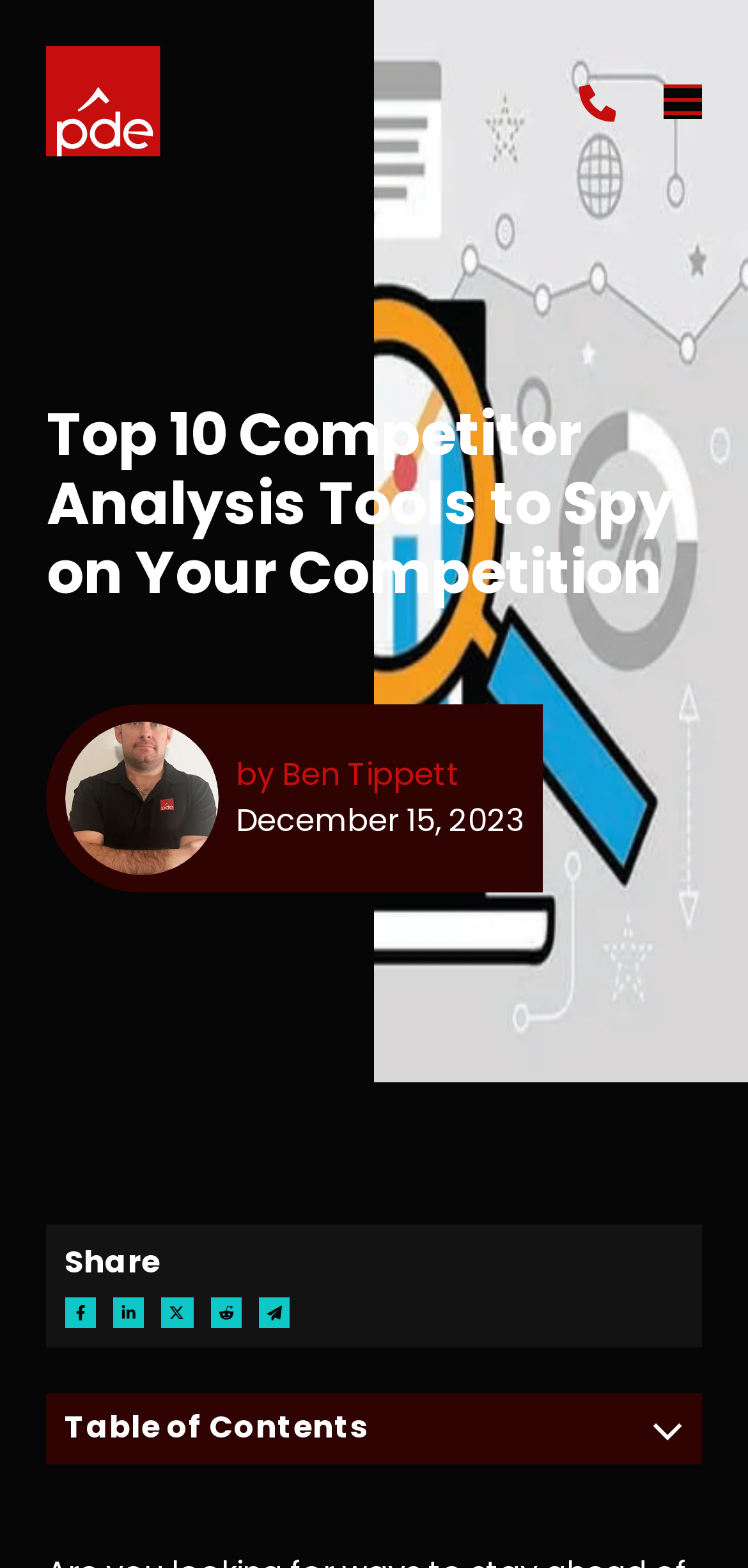Locate the bounding box coordinates of the clickable area needed to fulfill the instruction: "Call PDE".

[0.774, 0.05, 0.824, 0.078]